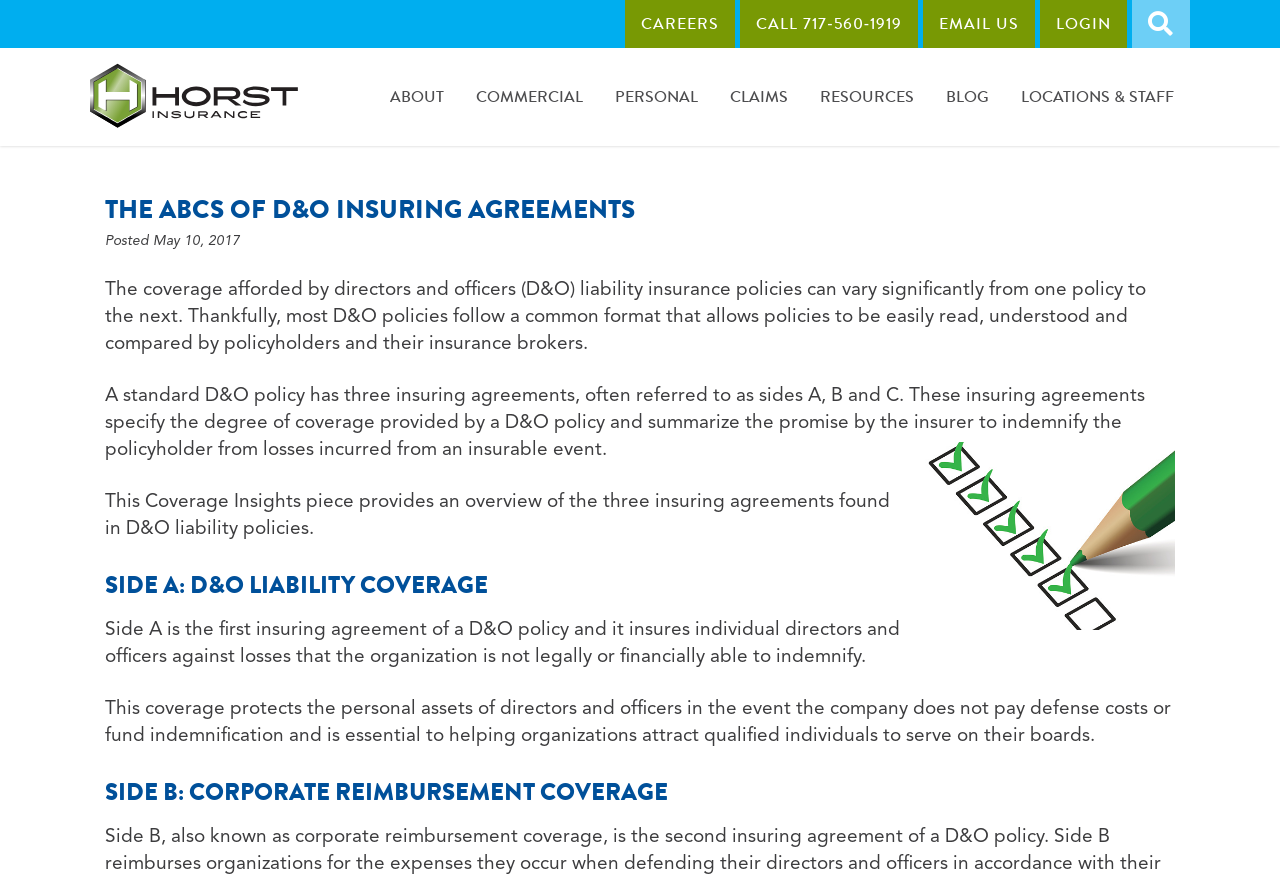Please find the bounding box coordinates in the format (top-left x, top-left y, bottom-right x, bottom-right y) for the given element description. Ensure the coordinates are floating point numbers between 0 and 1. Description: parent_node: ABOUT

[0.07, 0.072, 0.233, 0.146]